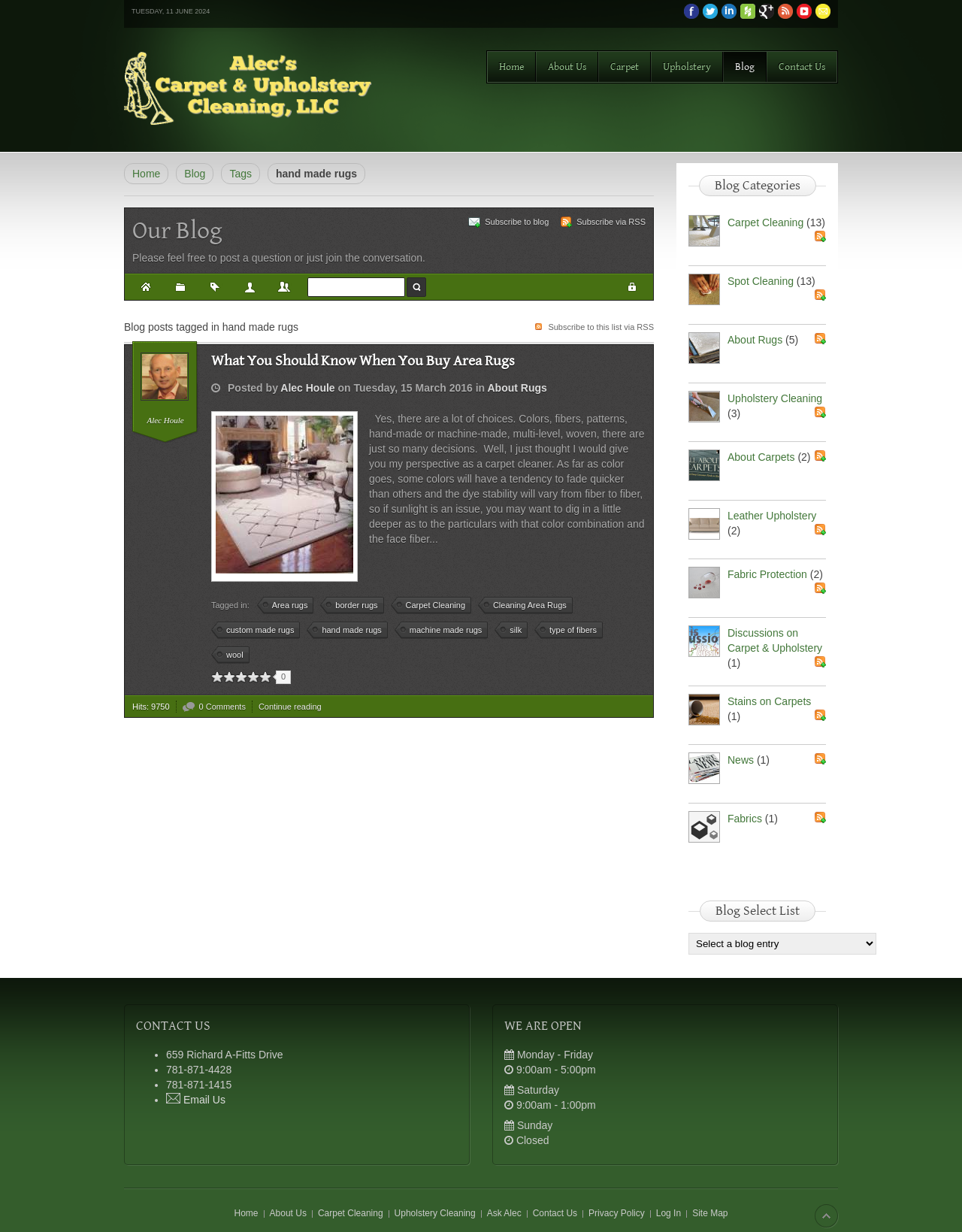Using the provided element description, identify the bounding box coordinates as (top-left x, top-left y, bottom-right x, bottom-right y). Ensure all values are between 0 and 1. Description: Area rugs

[0.267, 0.484, 0.326, 0.498]